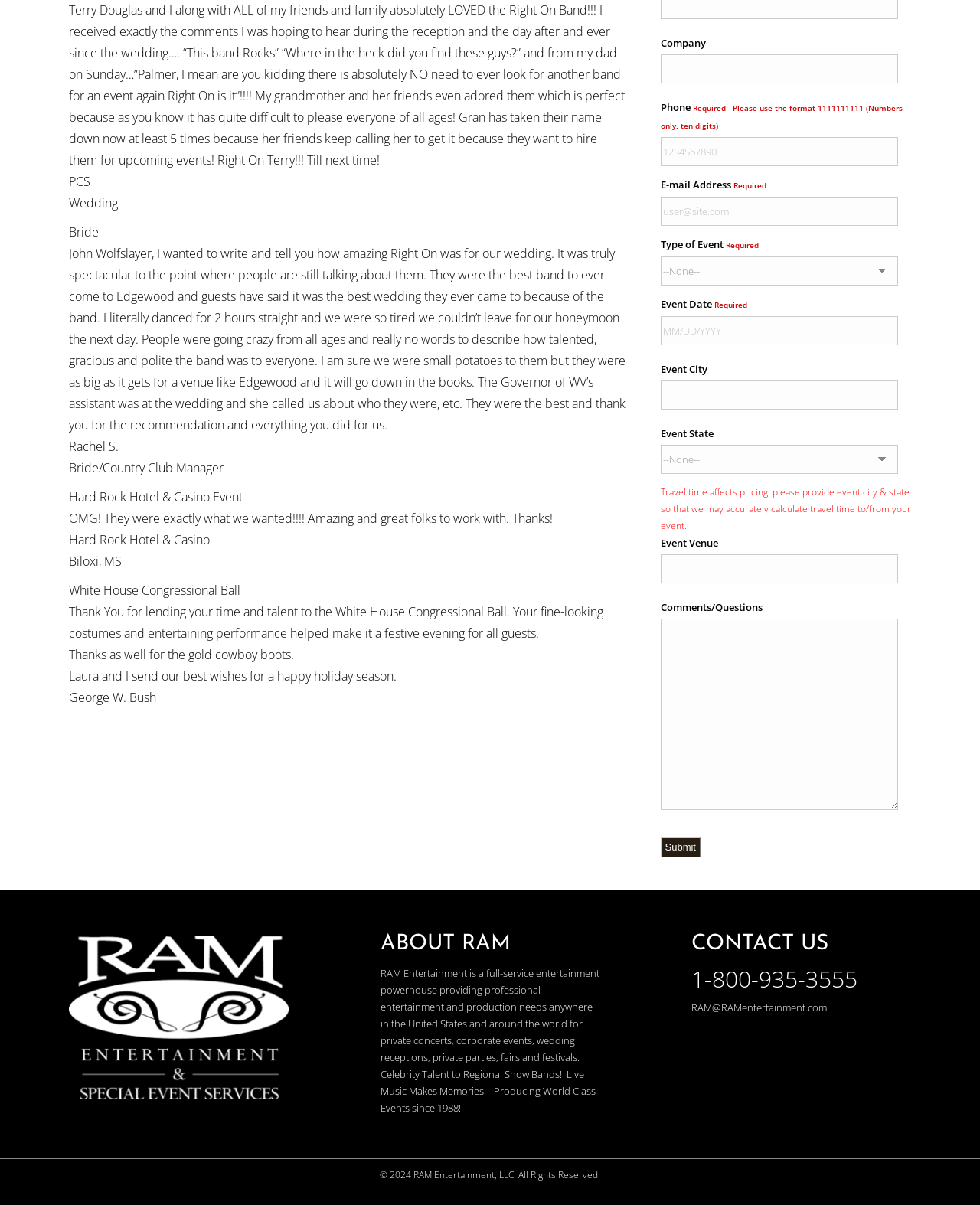Identify the bounding box of the HTML element described here: "alt="RAM Entertainment"". Provide the coordinates as four float numbers between 0 and 1: [left, top, right, bottom].

[0.07, 0.904, 0.294, 0.915]